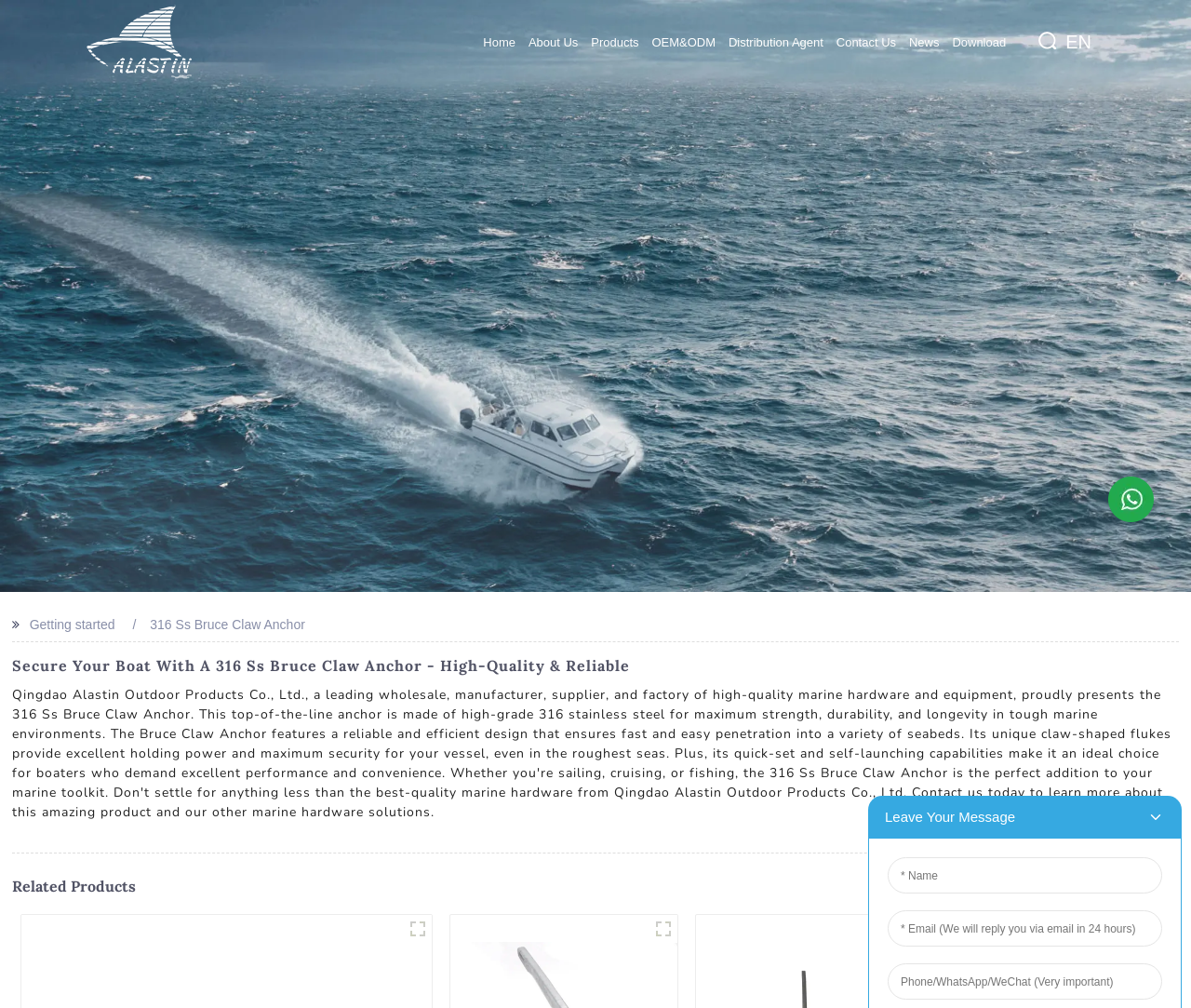Please determine the bounding box coordinates of the element's region to click in order to carry out the following instruction: "Switch to English language". The coordinates should be four float numbers between 0 and 1, i.e., [left, top, right, bottom].

[0.895, 0.031, 0.928, 0.052]